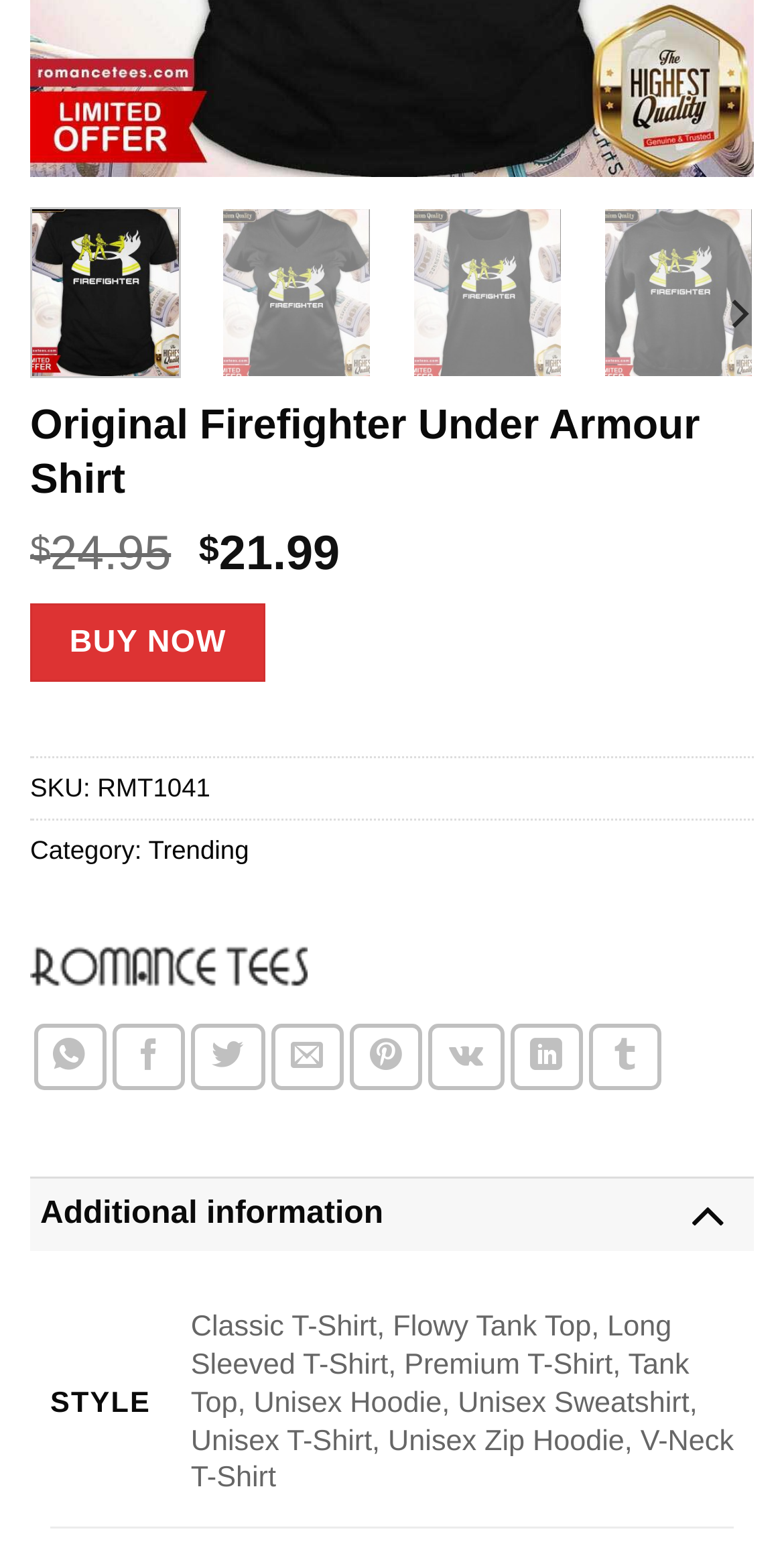Identify the bounding box of the UI element that matches this description: "parent_node: Toggle navigation".

None